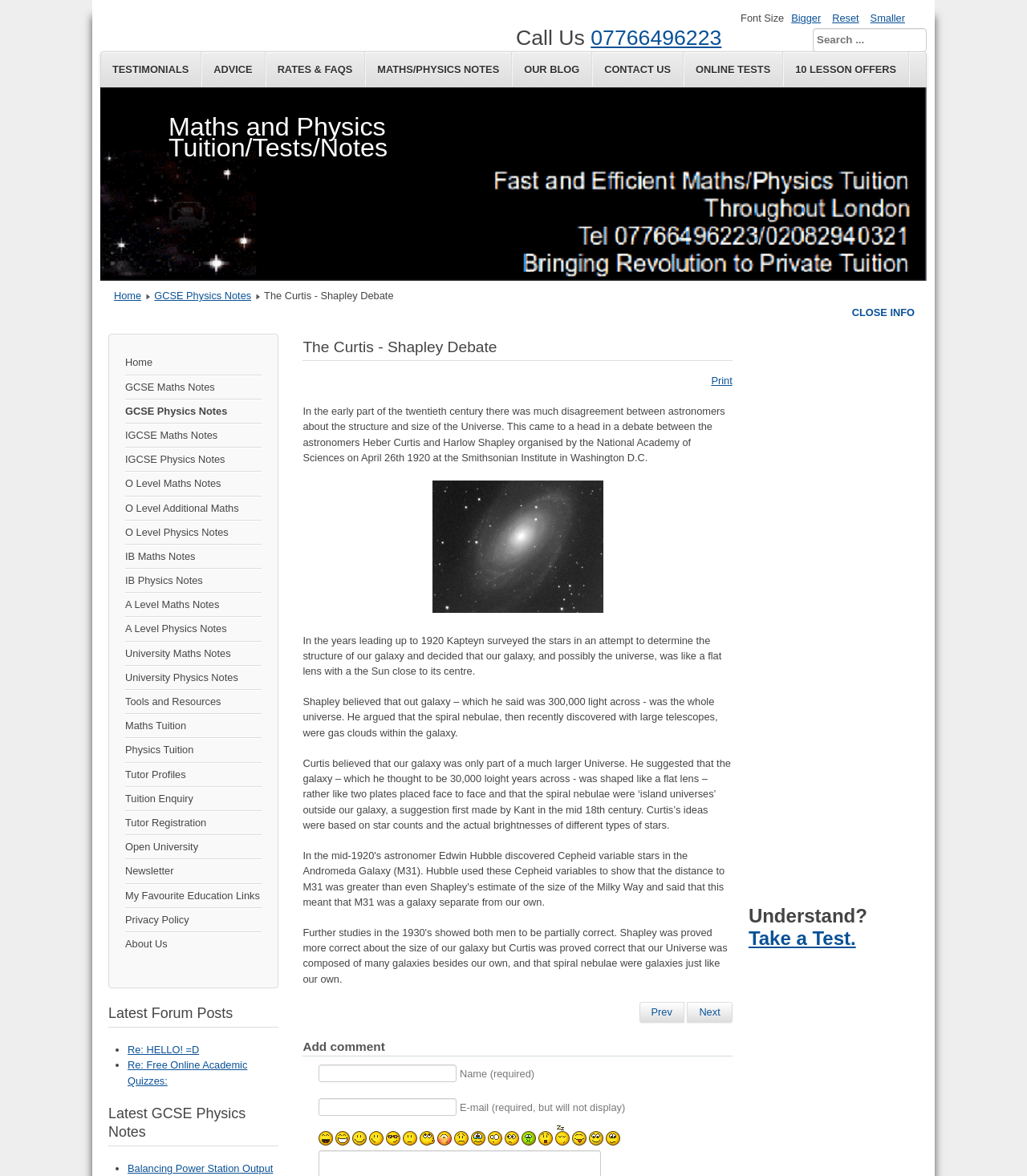Determine the bounding box coordinates of the element that should be clicked to execute the following command: "View the latest GCSE Physics Notes".

[0.105, 0.939, 0.271, 0.975]